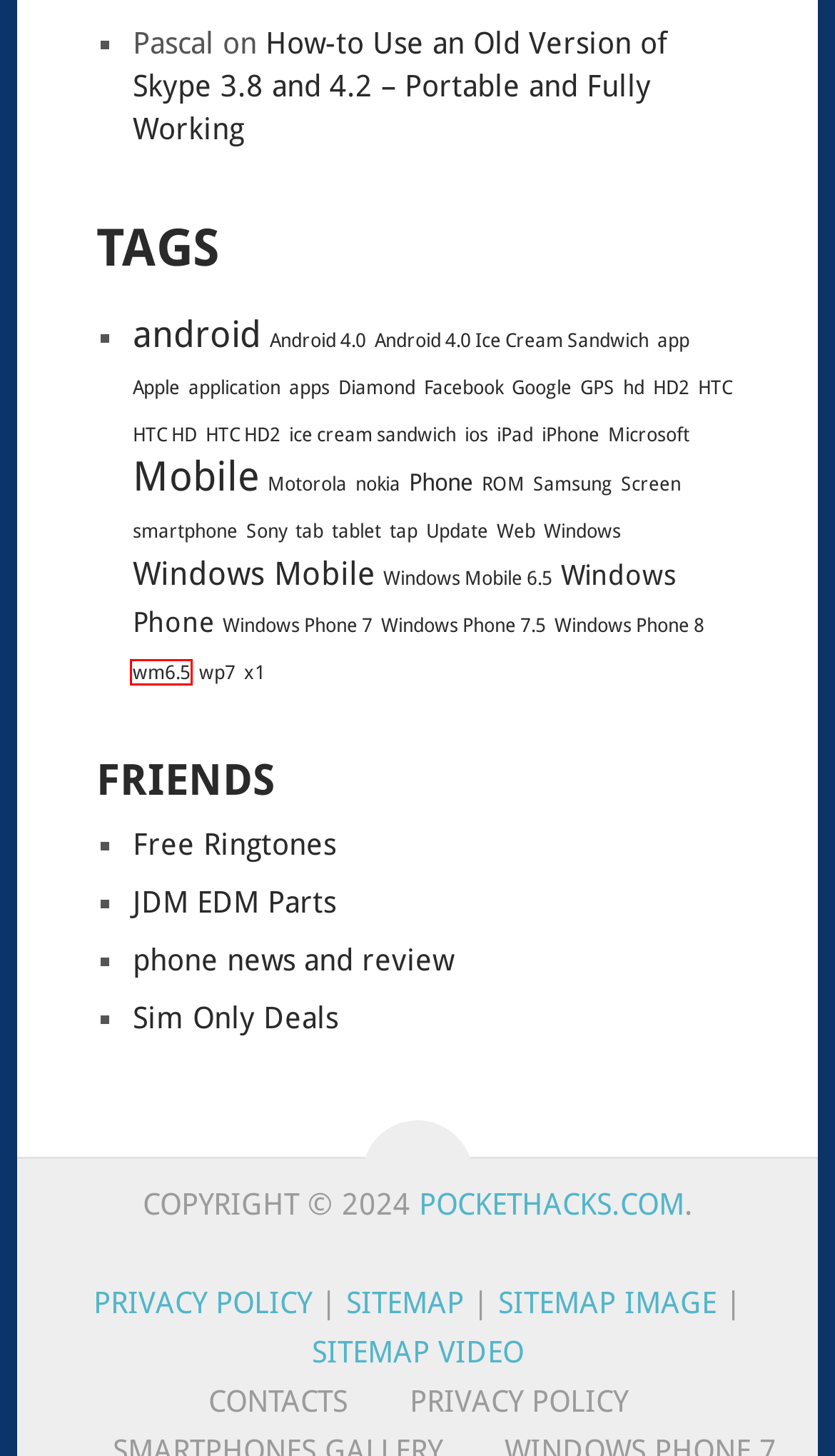You are looking at a webpage screenshot with a red bounding box around an element. Pick the description that best matches the new webpage after interacting with the element in the red bounding box. The possible descriptions are:
A. wm6.5 - PocketHacks.com
B. HTC HD - PocketHacks.com
C. HD2 - PocketHacks.com
D. Update - PocketHacks.com
E. smartphone - PocketHacks.com
F. Mobile - PocketHacks.com
G. GPS - PocketHacks.com
H. tap - PocketHacks.com

A